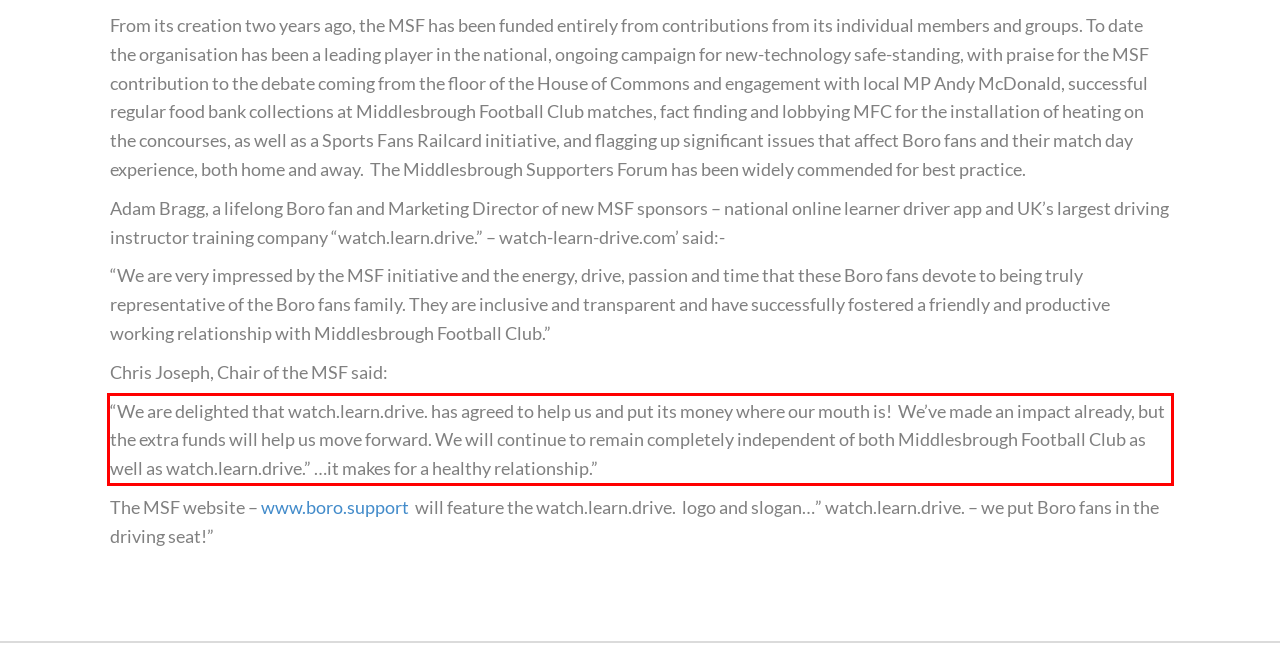Using OCR, extract the text content found within the red bounding box in the given webpage screenshot.

“We are delighted that watch.learn.drive. has agreed to help us and put its money where our mouth is! We’ve made an impact already, but the extra funds will help us move forward. We will continue to remain completely independent of both Middlesbrough Football Club as well as watch.learn.drive.” …it makes for a healthy relationship.”